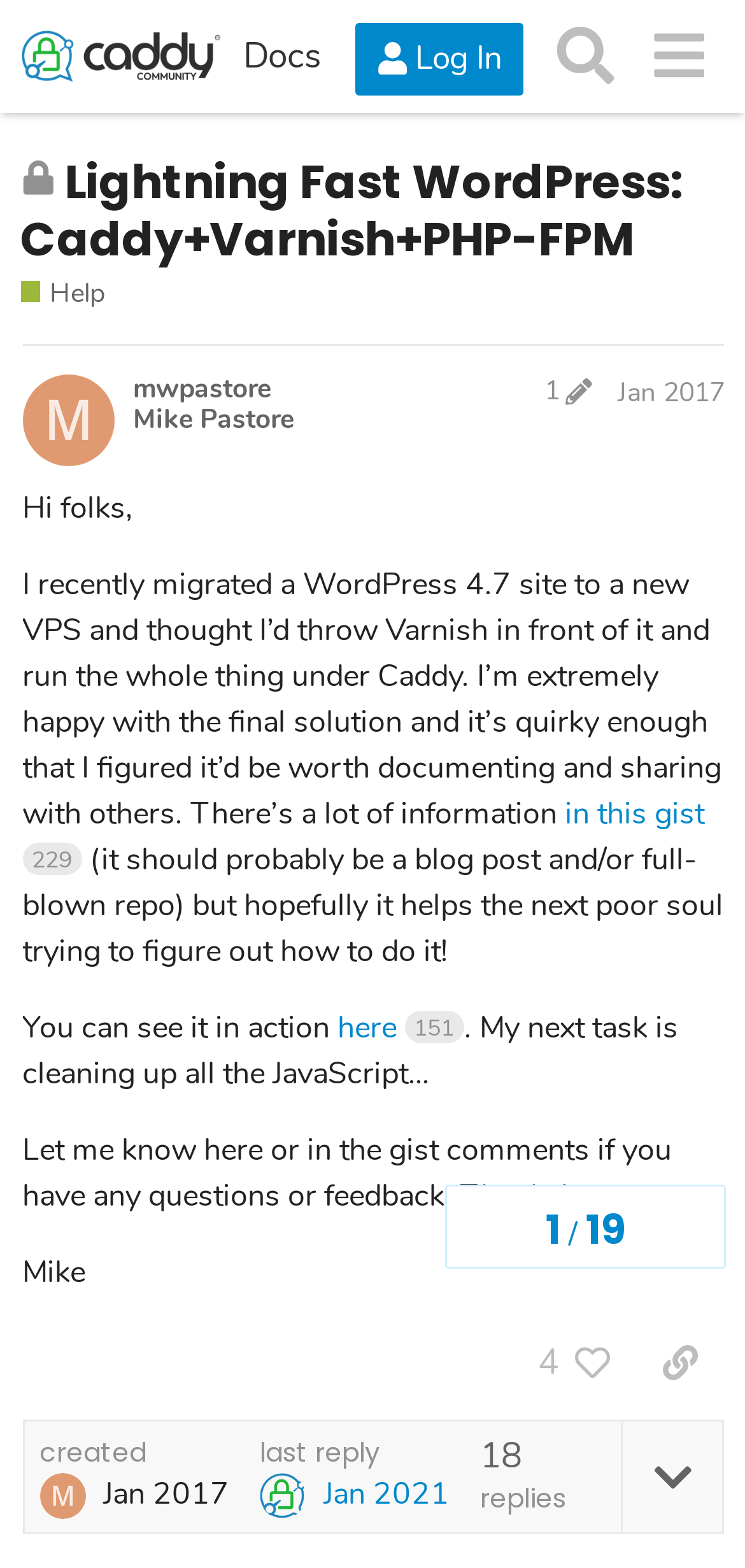Can you find the bounding box coordinates of the area I should click to execute the following instruction: "Click on the 'Log In' button"?

[0.478, 0.014, 0.704, 0.061]